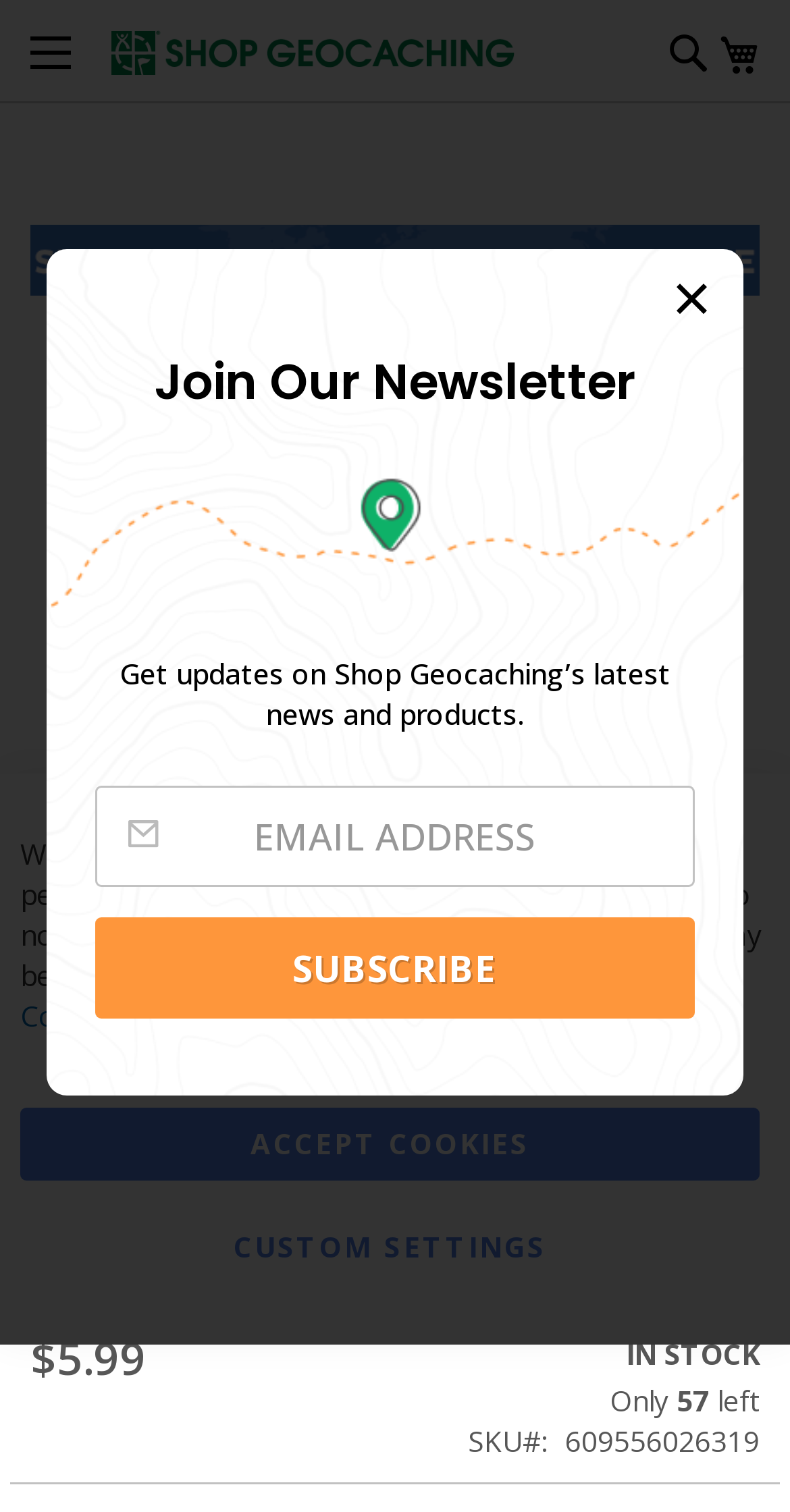How many items are left in stock?
Look at the screenshot and provide an in-depth answer.

The availability of the product can be found in the generic element with the text 'Availability'. Below this element, there is another generic element with the text 'Only 57 left', which indicates the number of items left in stock.